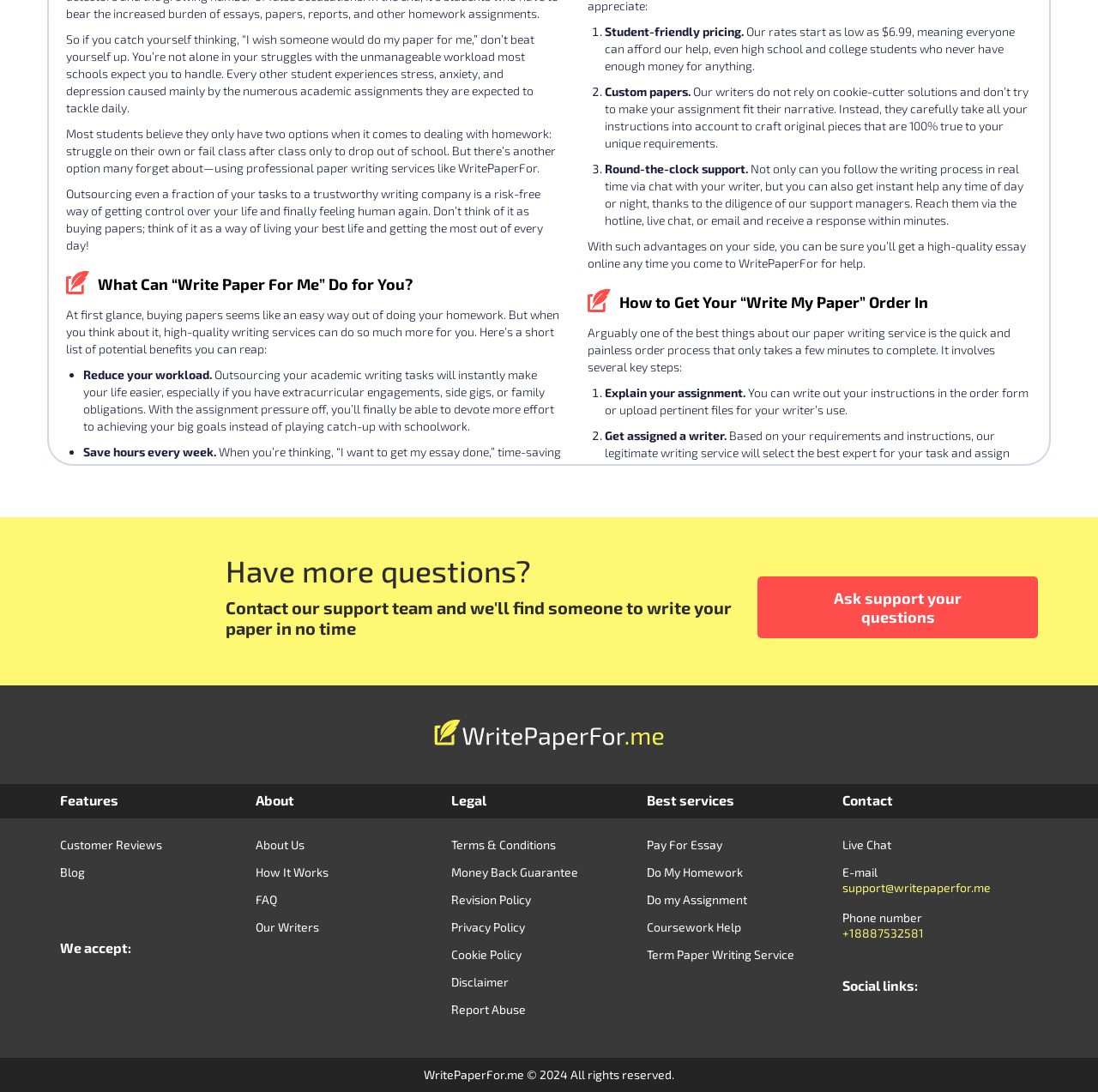Extract the bounding box coordinates for the UI element described by the text: "Ask support your questions". The coordinates should be in the form of [left, top, right, bottom] with values between 0 and 1.

[0.69, 0.528, 0.945, 0.584]